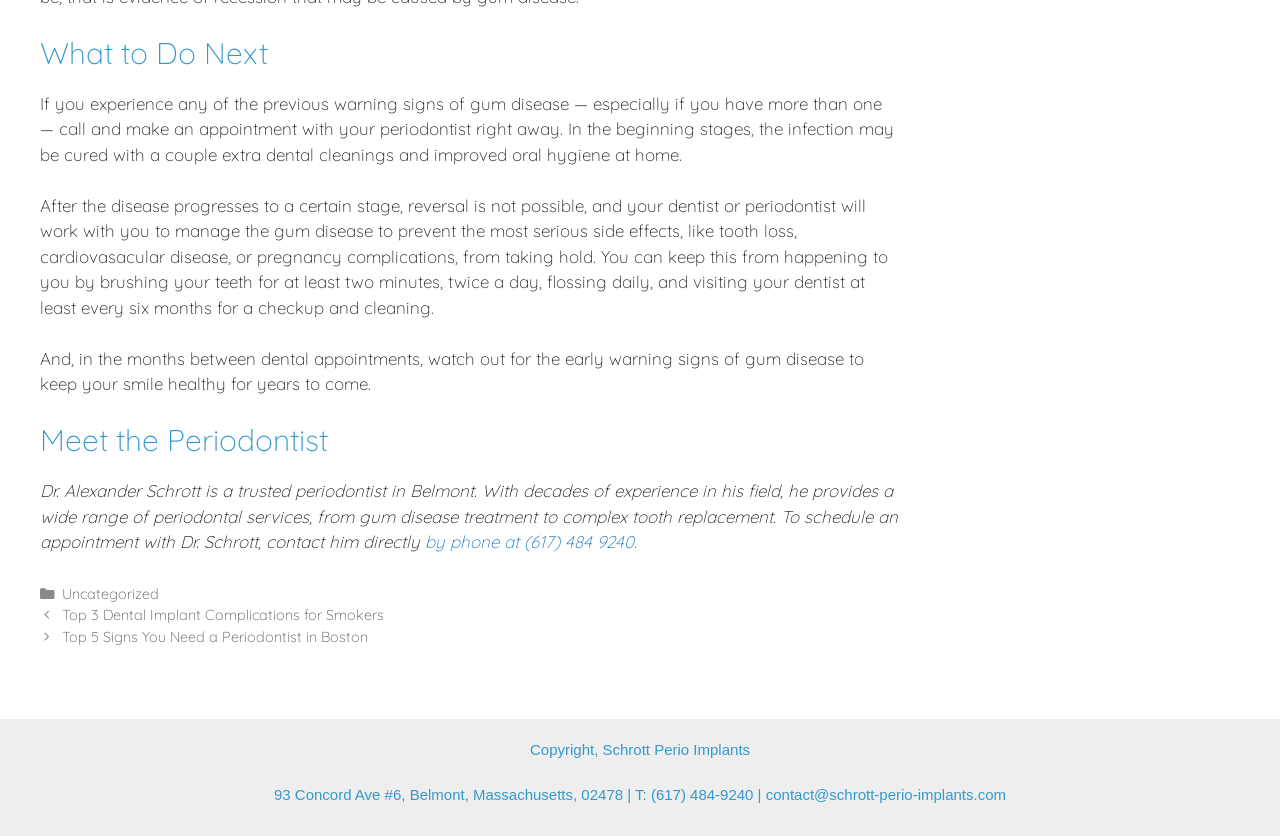Respond to the following query with just one word or a short phrase: 
What is the phone number to contact Dr. Schrott?

(617) 484 9240